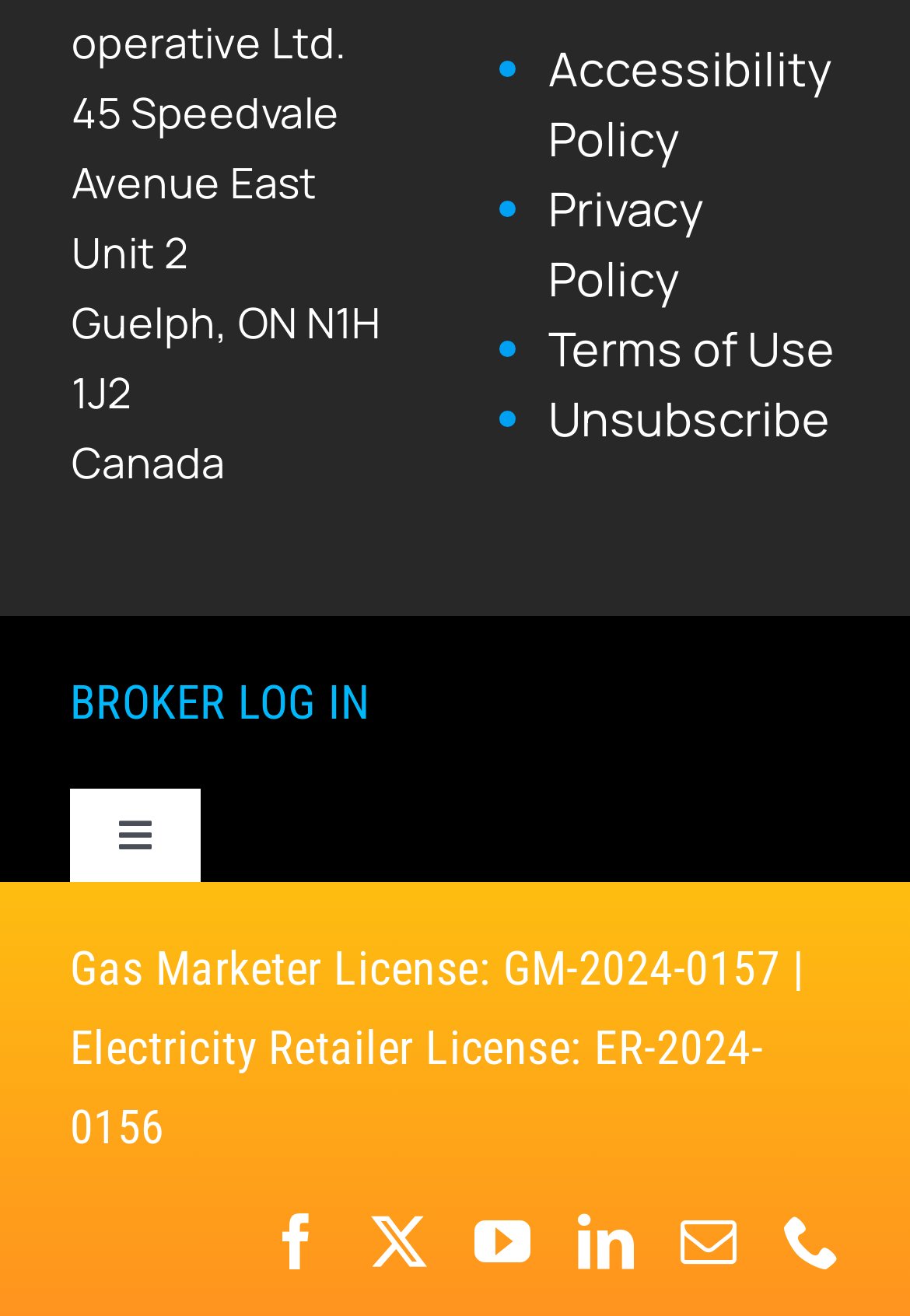Determine the bounding box coordinates for the region that must be clicked to execute the following instruction: "View natural gas information".

[0.0, 0.671, 1.0, 0.786]